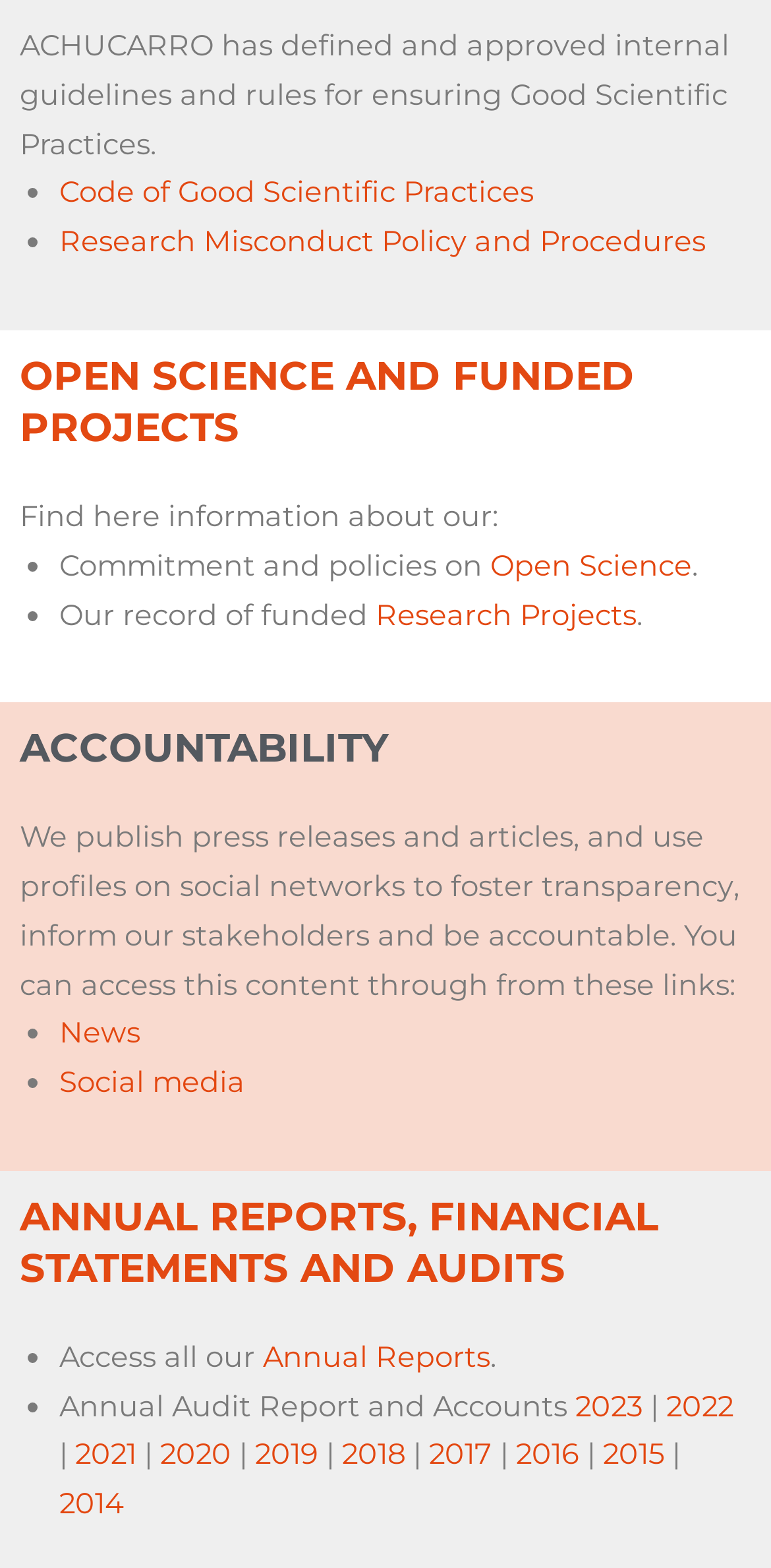Locate the bounding box coordinates of the element to click to perform the following action: 'Learn about Open Science'. The coordinates should be given as four float values between 0 and 1, in the form of [left, top, right, bottom].

[0.636, 0.349, 0.897, 0.372]